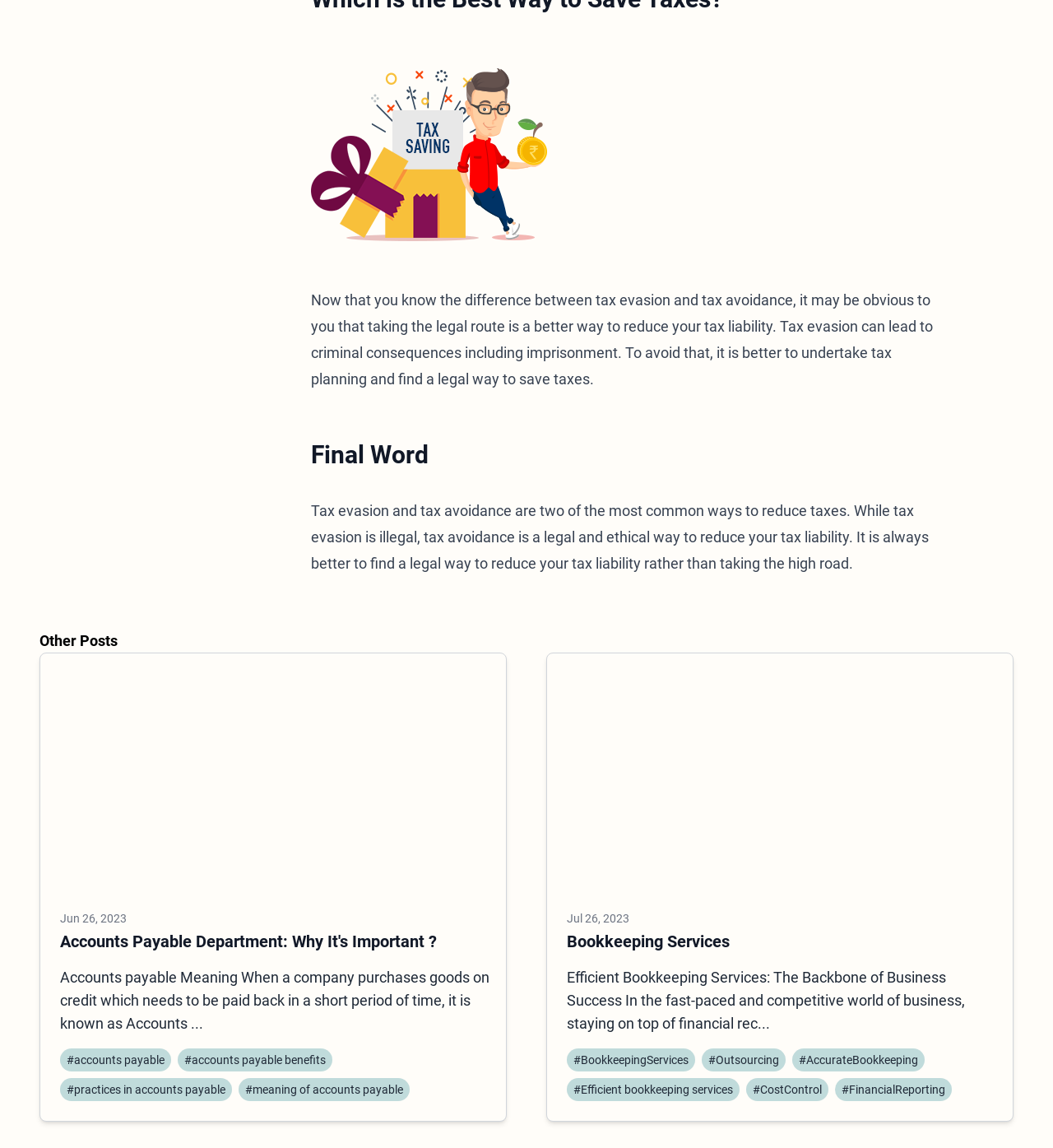Please specify the bounding box coordinates for the clickable region that will help you carry out the instruction: "Read the 'Blog' section".

None